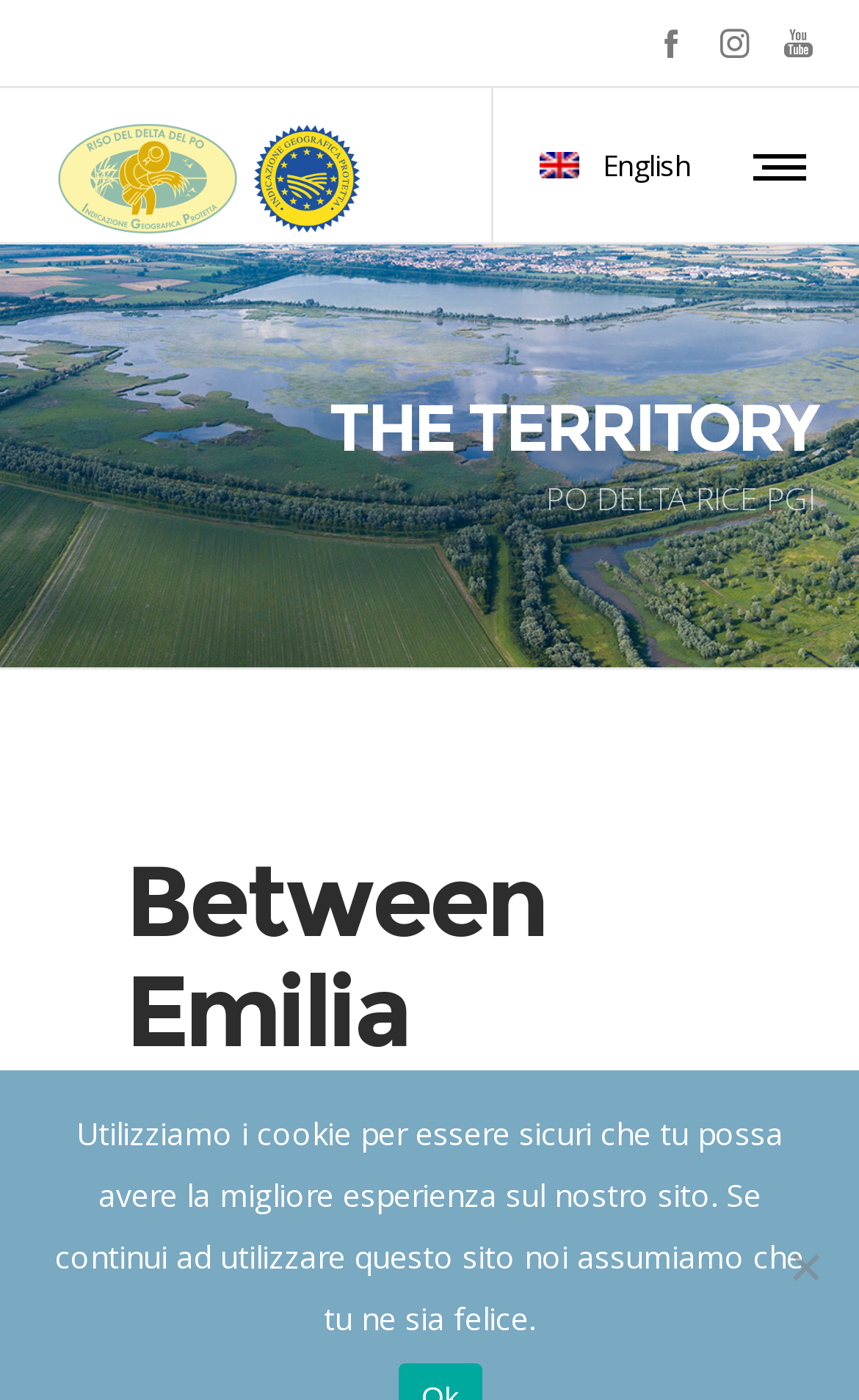Provide the bounding box coordinates for the specified HTML element described in this description: "title="Instagram"". The coordinates should be four float numbers ranging from 0 to 1, in the format [left, top, right, bottom].

[0.818, 0.019, 0.892, 0.042]